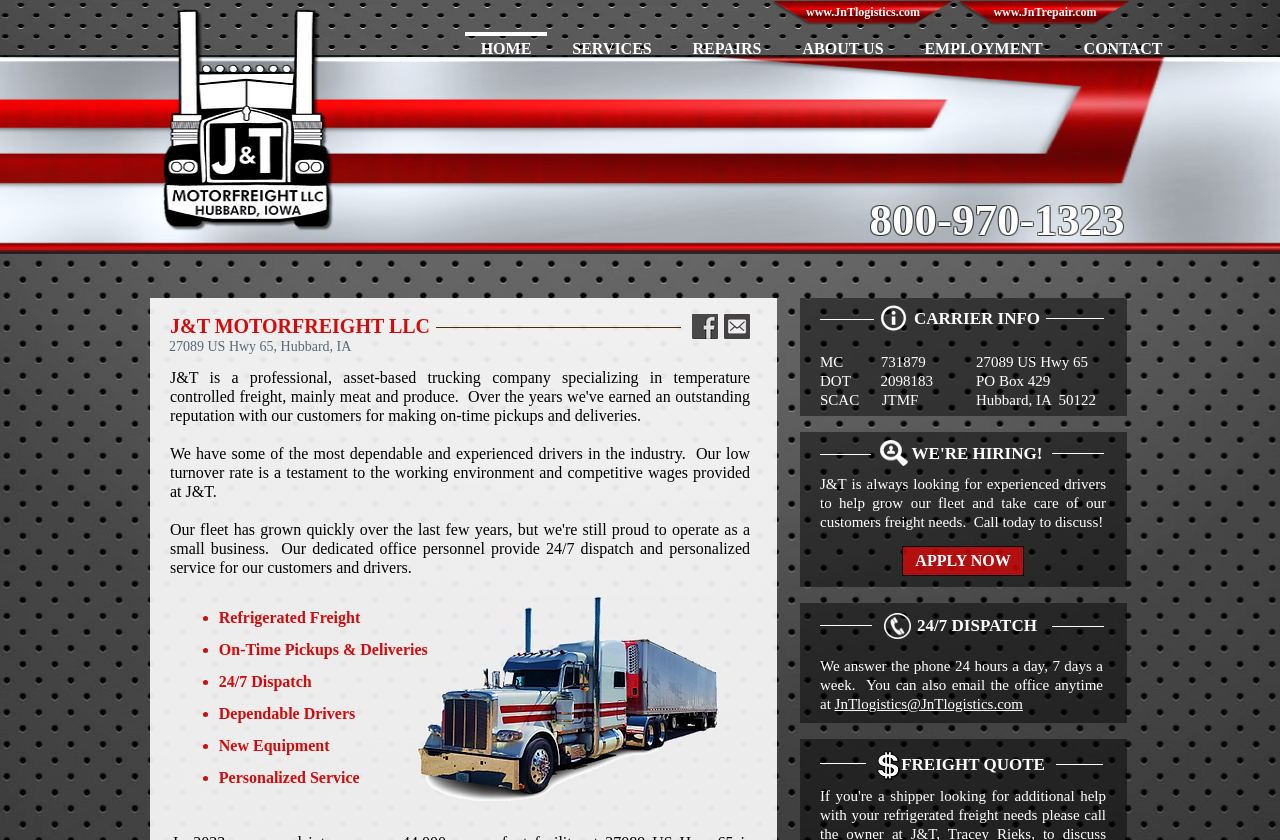Determine and generate the text content of the webpage's headline.

J&T MOTORFREIGHT LLC